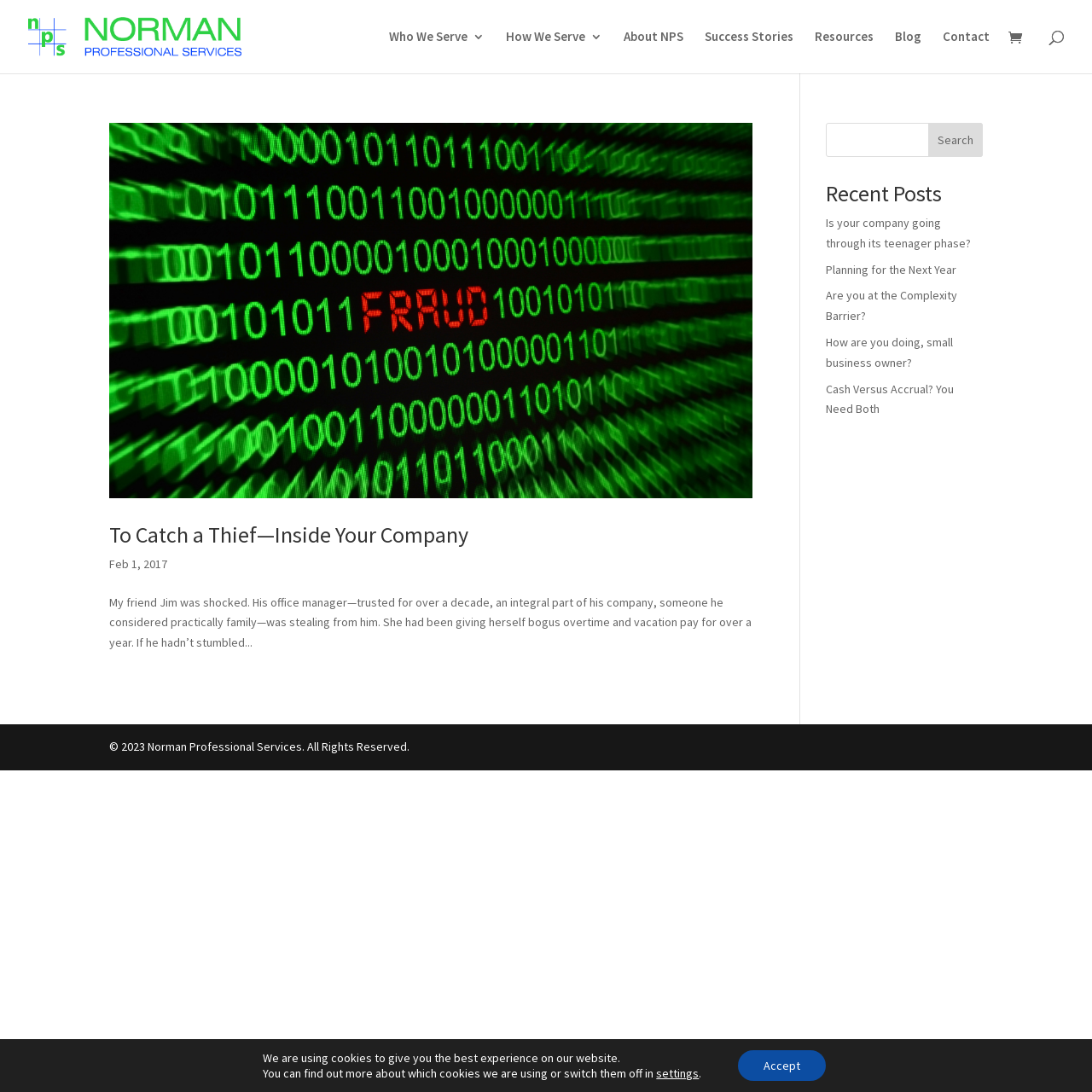What is the date of the first article?
Please give a detailed and thorough answer to the question, covering all relevant points.

I found the date of the first article by looking at the article section, where I saw a static text with the date 'Feb 1, 2017'.